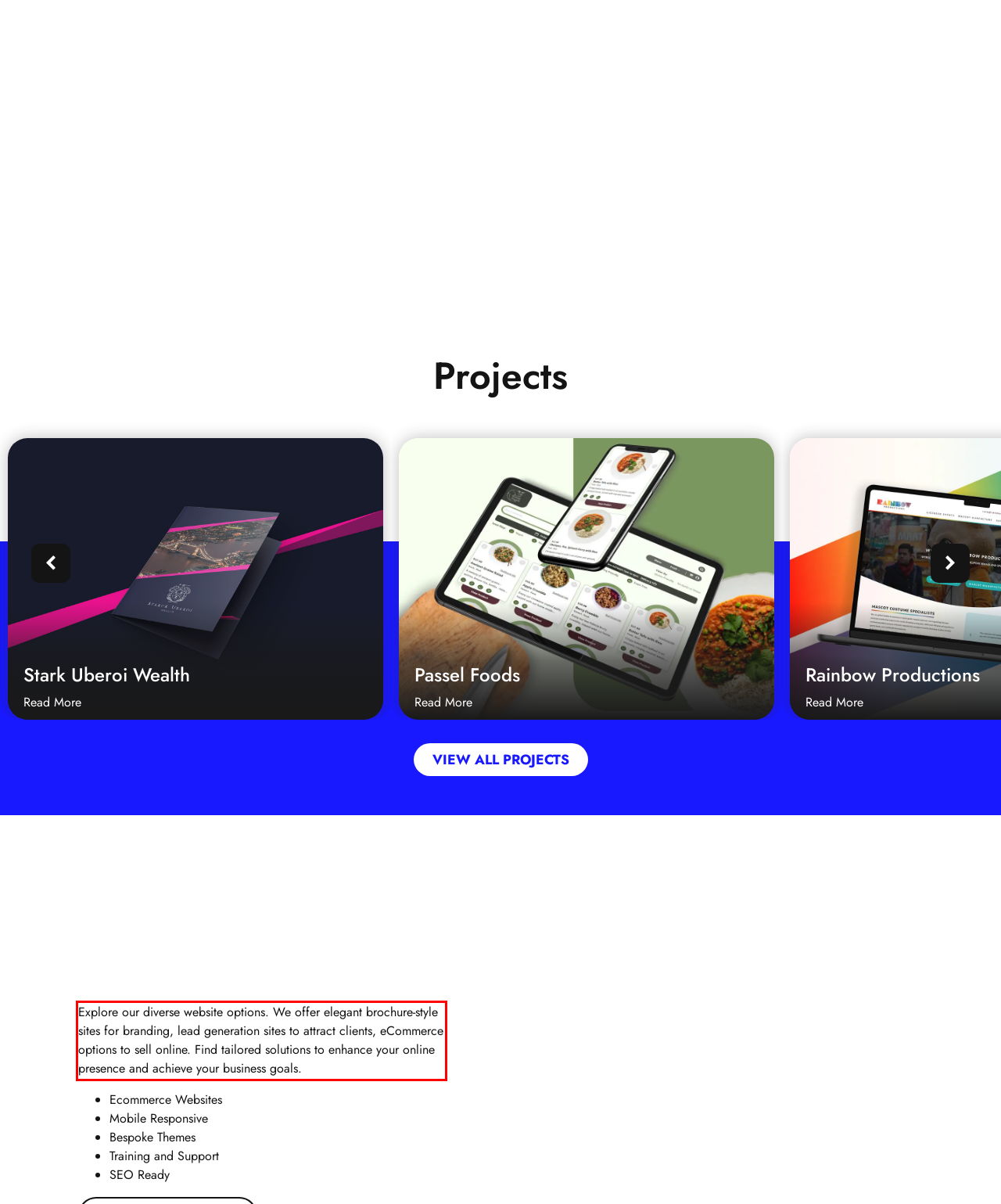You are given a screenshot showing a webpage with a red bounding box. Perform OCR to capture the text within the red bounding box.

Explore our diverse website options. We offer elegant brochure-style sites for branding, lead generation sites to attract clients, eCommerce options to sell online. Find tailored solutions to enhance your online presence and achieve your business goals.